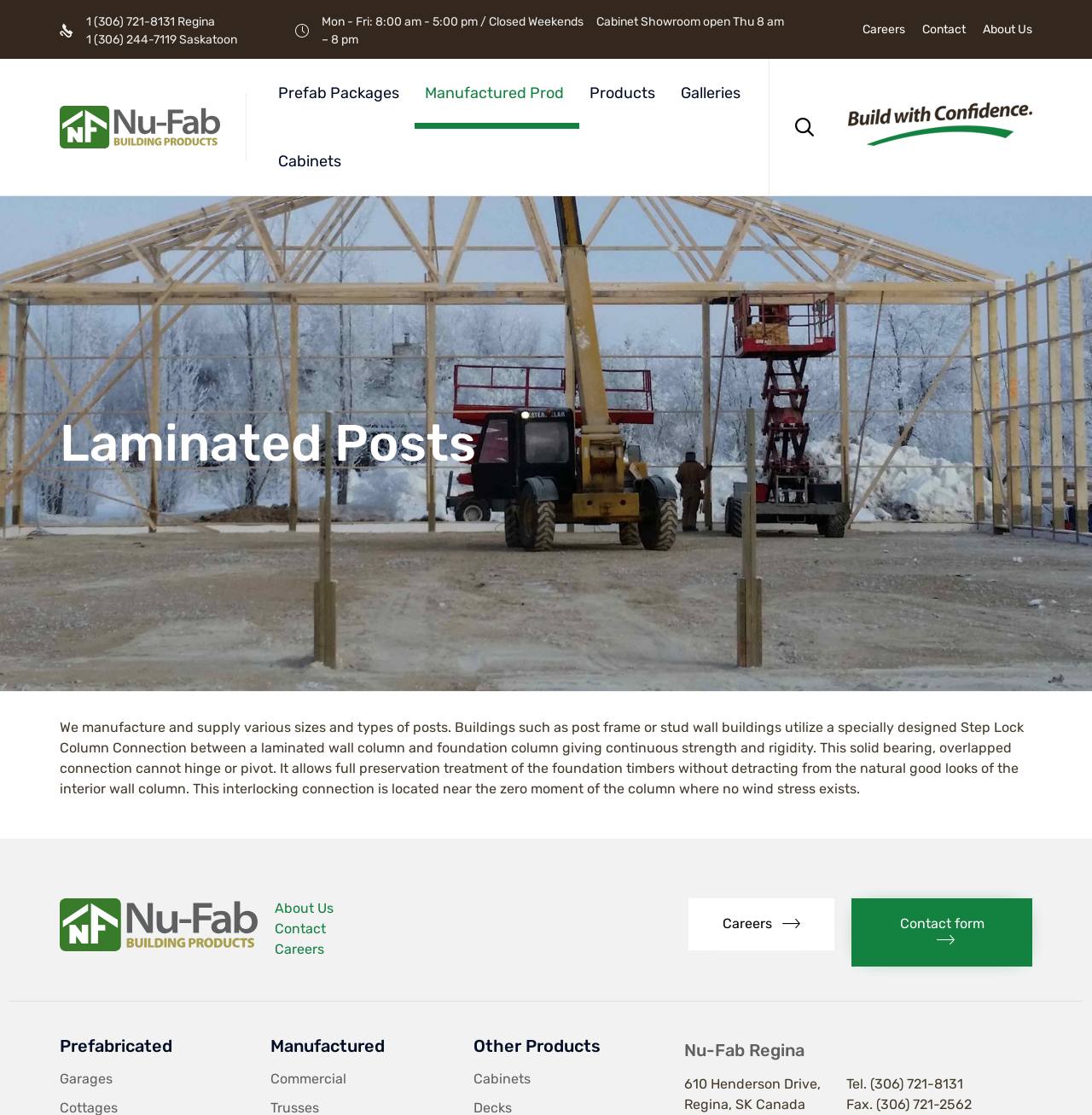Identify the bounding box coordinates for the element you need to click to achieve the following task: "Click Prefab Packages". The coordinates must be four float values ranging from 0 to 1, formatted as [left, top, right, bottom].

[0.245, 0.053, 0.38, 0.114]